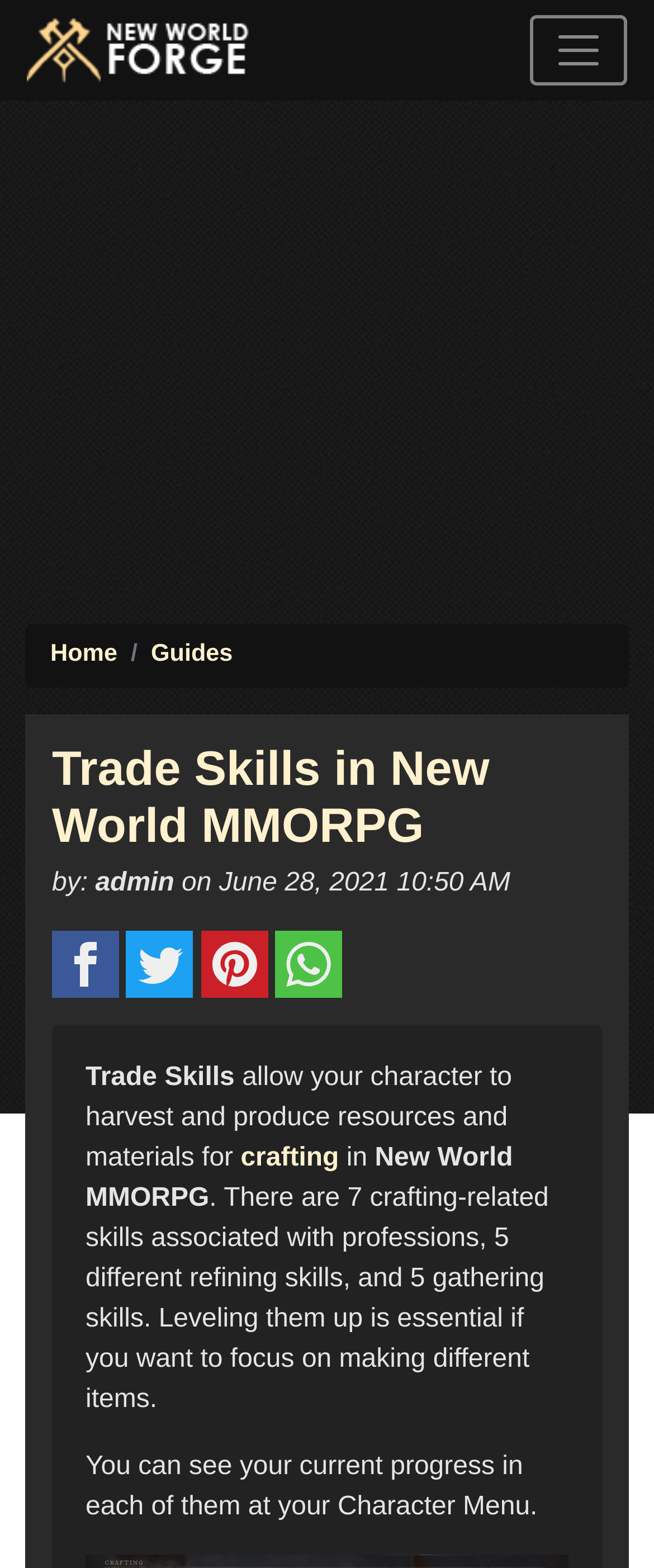Provide the text content of the webpage's main heading.

Trade Skills in New World MMORPG